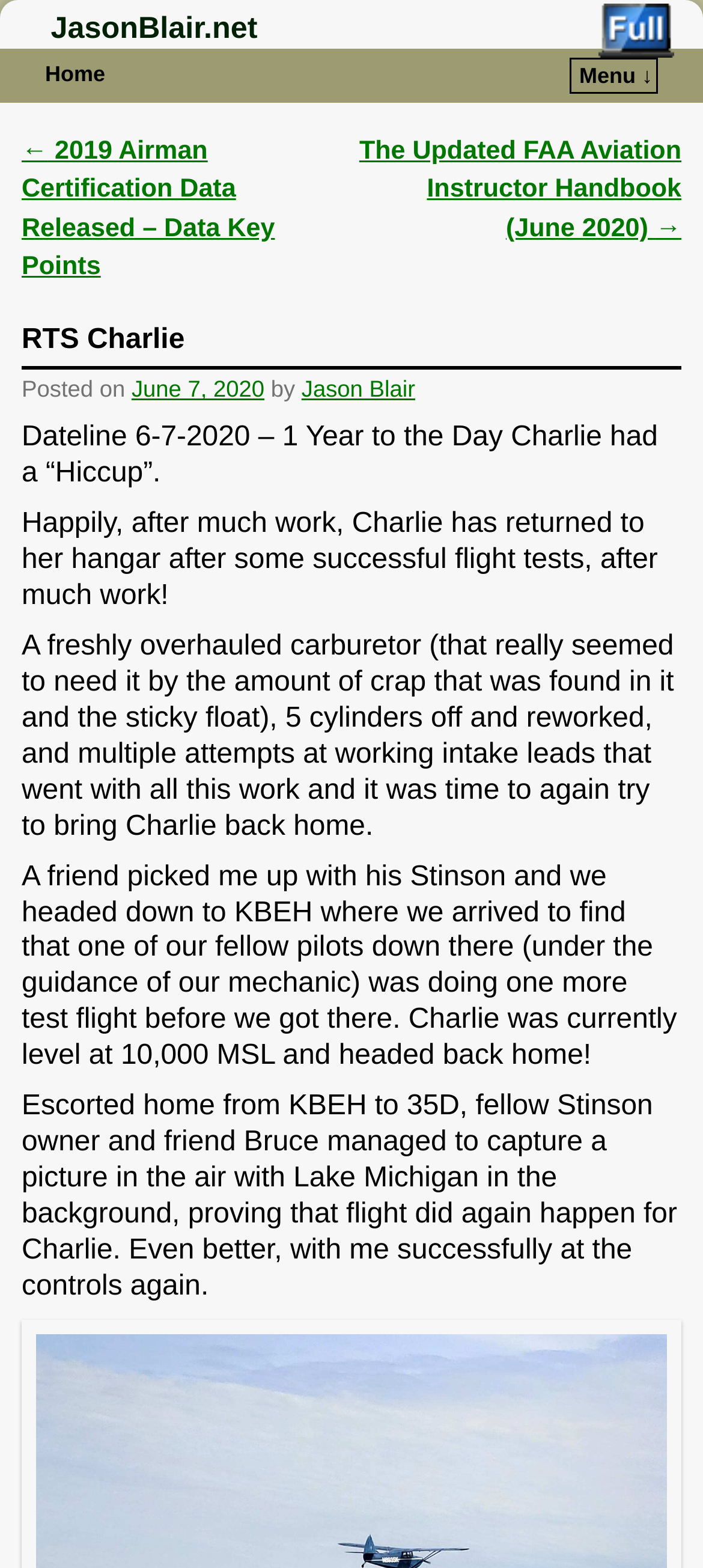Generate a comprehensive description of the contents of the webpage.

The webpage is about RTS Charlie, a personal blog or journal by Jason Blair. At the top, there is a heading "JasonBlair.net" with a link to the website. On the top right, there is a link "full" with an associated image. Below the heading, there are two links: "Home" on the left and "Menu ↓" on the right.

The main content of the webpage is a blog post titled "RTS Charlie". The post is divided into sections, with a header "Post navigation" at the top. Below the header, there are two links to navigate to previous and next posts. The main content of the post is a series of paragraphs describing the author's experience with RTS Charlie, a plane. The text is accompanied by no images, but there is a mention of a picture taken in the air with Lake Michigan in the background.

The post is dated June 7, 2020, and is written by Jason Blair. The text describes the author's efforts to repair and test-fly RTS Charlie, including replacing the carburetor, reworking cylinders, and fixing intake leads. The author expresses happiness and relief that the plane is finally back in its hangar after successful flight tests.